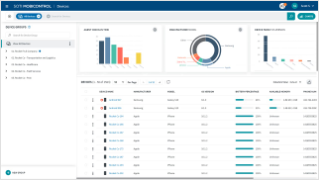Provide a brief response using a word or short phrase to this question:
What information is provided in the table?

Device details